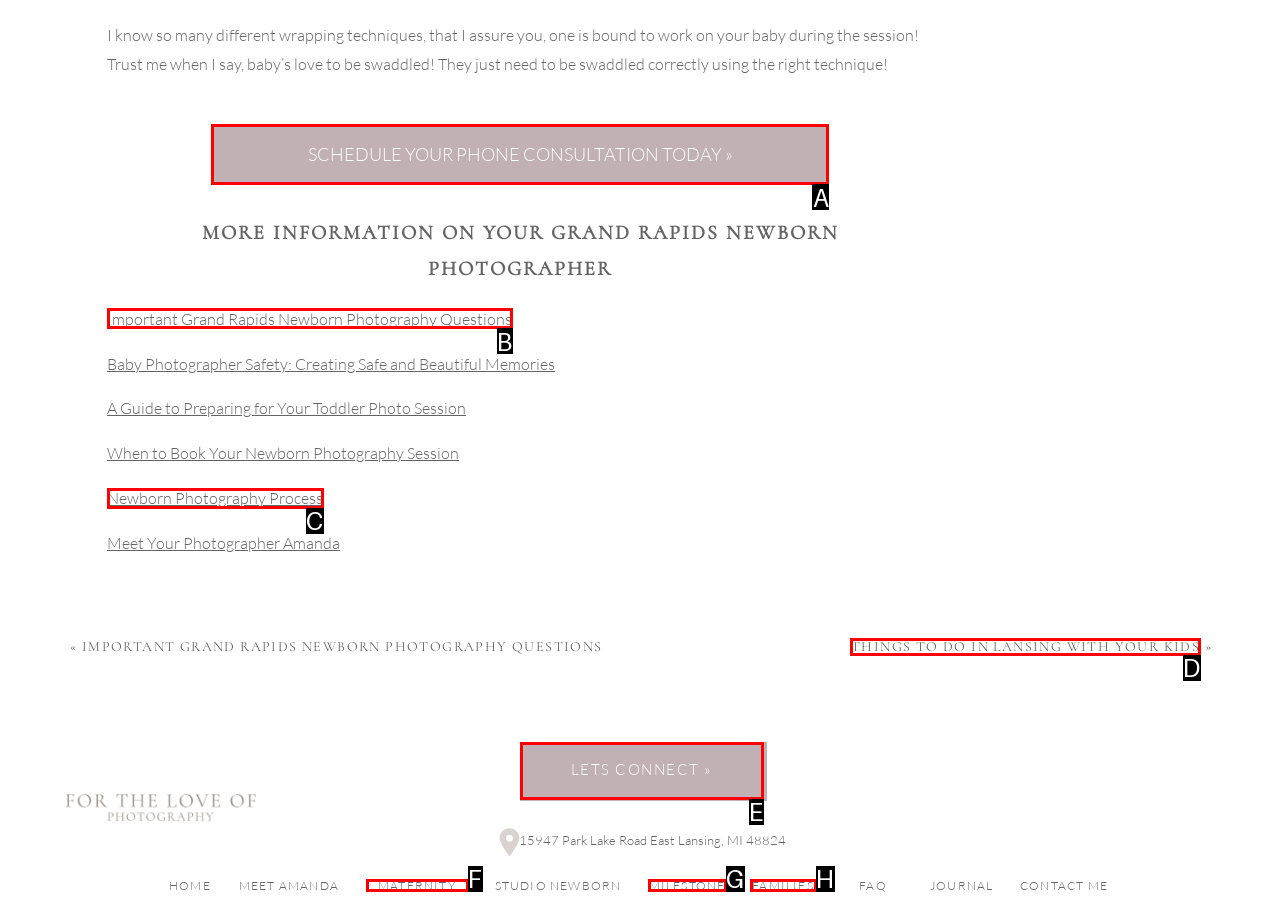Match the HTML element to the given description: Lets Connect »
Indicate the option by its letter.

E